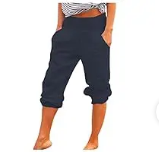What feature enhances the functionality of the pants?
We need a detailed and meticulous answer to the question.

The visible side pockets on the pants enhance their functionality, making them perfect for everyday wear, as they provide a convenient place to store small items.